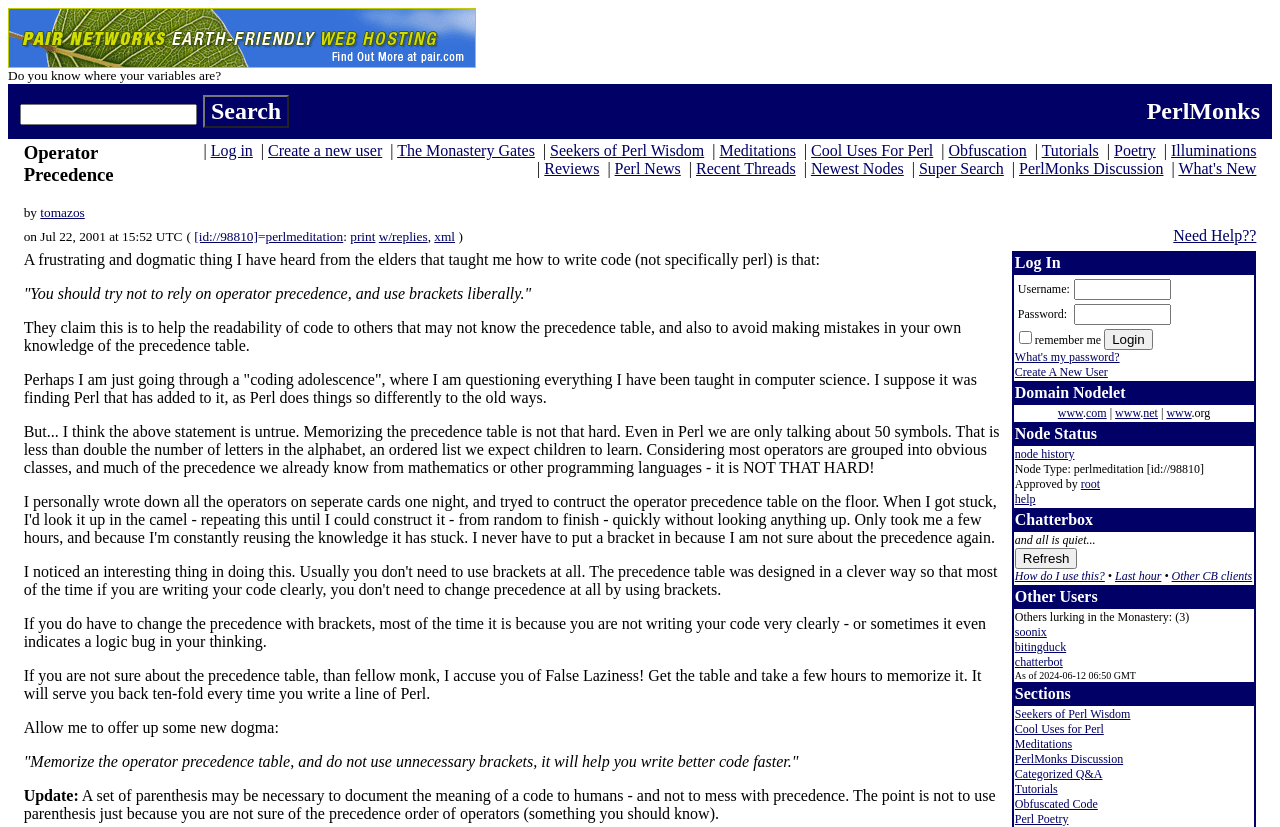Extract the bounding box of the UI element described as: "How do I use this?".

[0.793, 0.688, 0.863, 0.705]